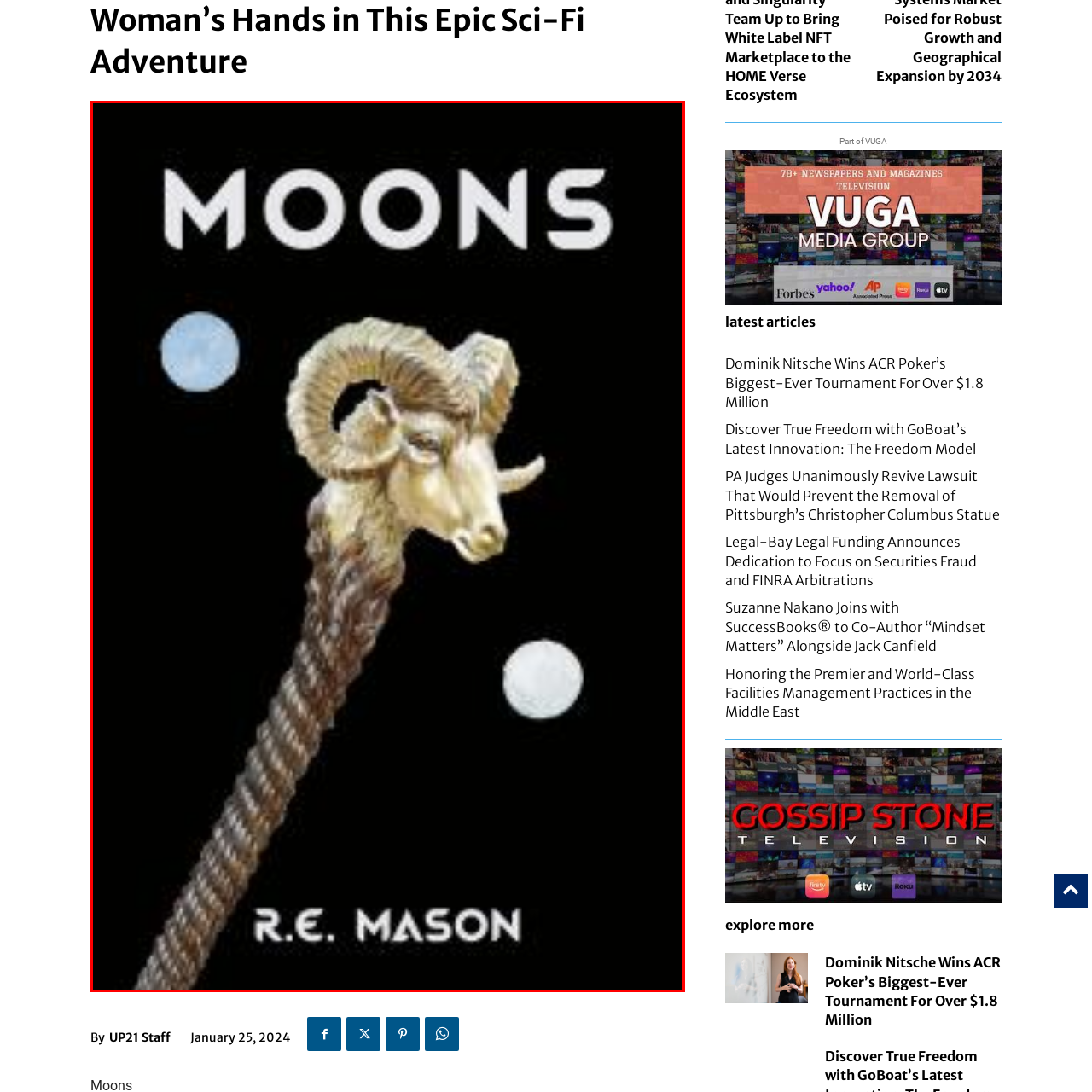Draft a detailed caption for the image located inside the red outline.

The image features a striking book cover titled "MOONS," authored by R.E. Mason. Dominating the foreground is an intricately designed ram's head, golden and lifelike, symbolizing strength and resilience. This ram is set against a deep black background, highlighting its details and commanding presence. Flanking the ram are two celestial bodies, depicted as spheres in shades of blue and white, adding a cosmic element to the composition. The title "MOONS" is rendered in bold, uppercase white letters at the top, while the author's name appears at the bottom in a slightly smaller white font. This captivating cover design conveys an epic sci-fi adventure, intriguing potential readers with its combination of mythology and space themes.